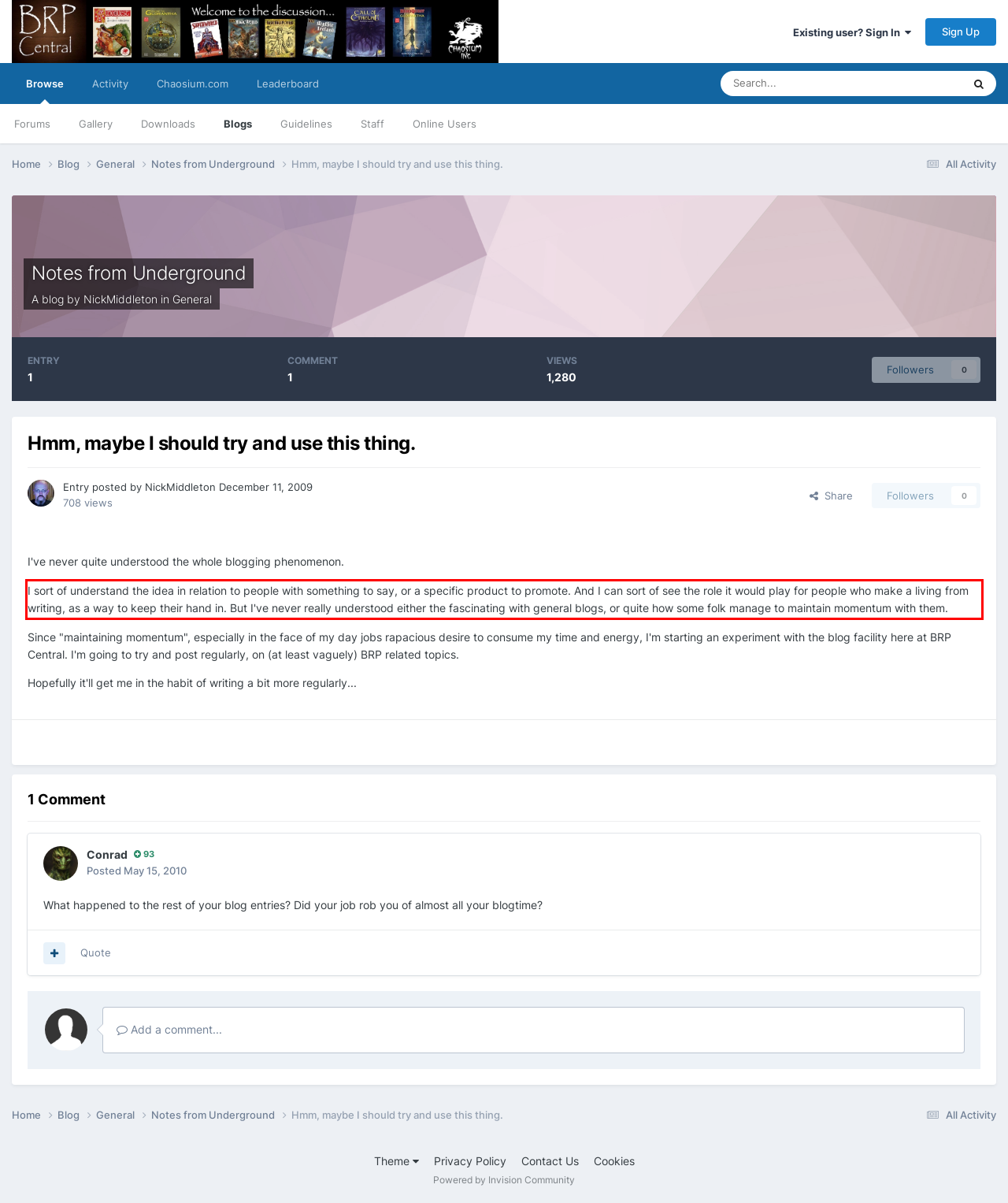The screenshot you have been given contains a UI element surrounded by a red rectangle. Use OCR to read and extract the text inside this red rectangle.

I sort of understand the idea in relation to people with something to say, or a specific product to promote. And I can sort of see the role it would play for people who make a living from writing, as a way to keep their hand in. But I've never really understood either the fascinating with general blogs, or quite how some folk manage to maintain momentum with them.